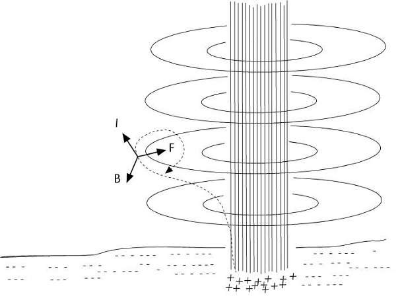Paint a vivid picture of the image with your description.

The illustration depicts the interaction of positively charged particles as they enter the magnetic field of a plasma column, which is central to the discussion of cosmic phenomena related to charged particles. In the image, the upward spiraling motion of the particles is represented, illustrating how the particles, influenced by the magnetic field (designated as 'B'), are diverted from their initial path (indicated by 'I') and experience a force (labeled 'F'). 

The diagram demonstrates the dynamics involved in this process, which were notably discussed in the 2006 book by Firestone, West, and Warwick-Smith. It specifically highlights how particles that embed in Clovis spearpoints in Michigan exhibited straight down trajectories, while those further away presented shallower entry angles. This phenomenon suggests a point source affecting these entry angles, theorized to be linked to an exploding bolide. The illustration plays a critical role in understanding the complex behaviors of charged particles in the Earth's magnetic field, showcasing the intricate relationship between geometry, particle charge, and electromagnetic forces. The note emphasizes that the sizes and distances illustrated are altered for clarity and do not reflect actual scale.